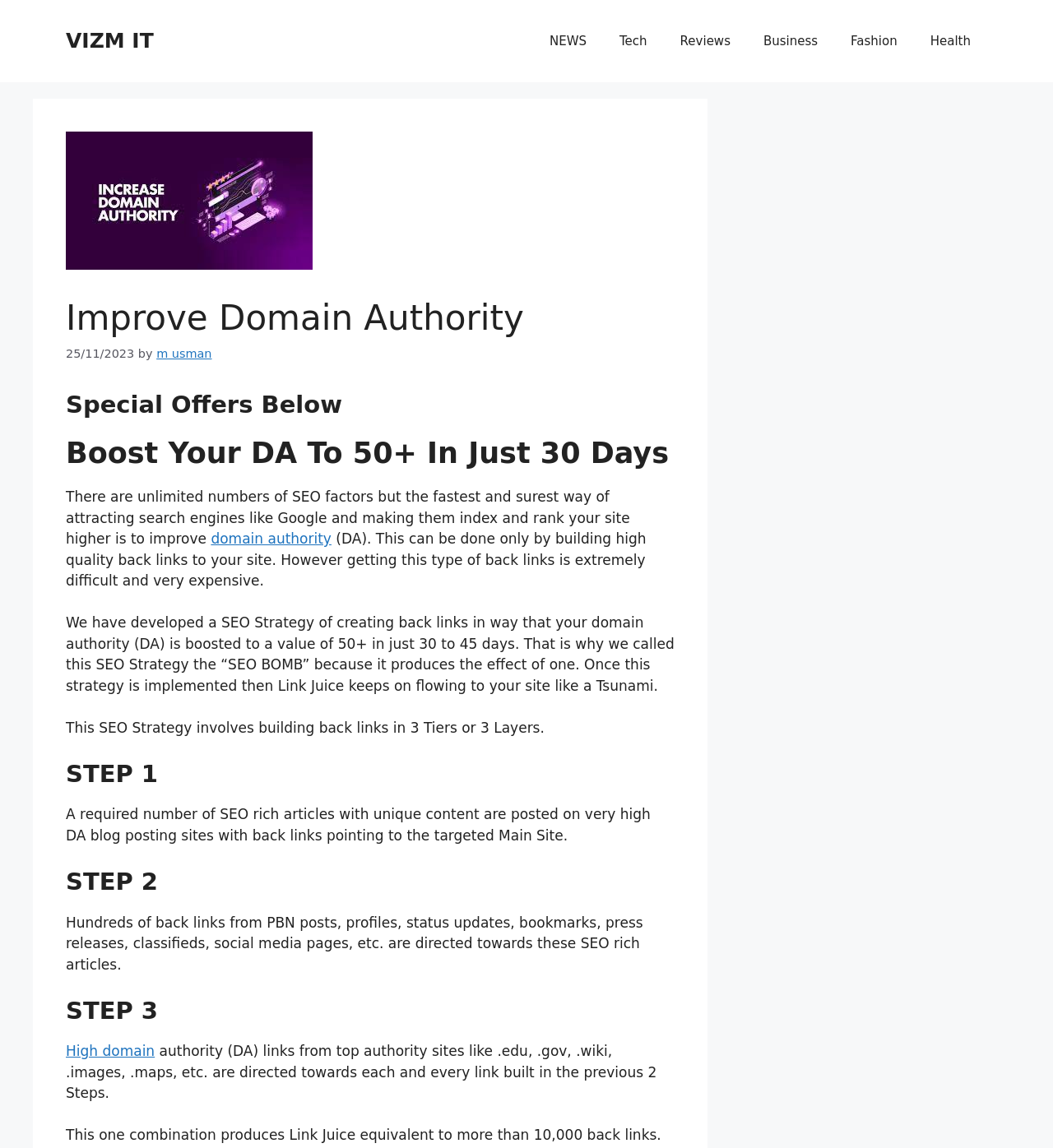Locate the UI element described as follows: "Fashion". Return the bounding box coordinates as four float numbers between 0 and 1 in the order [left, top, right, bottom].

[0.792, 0.014, 0.868, 0.057]